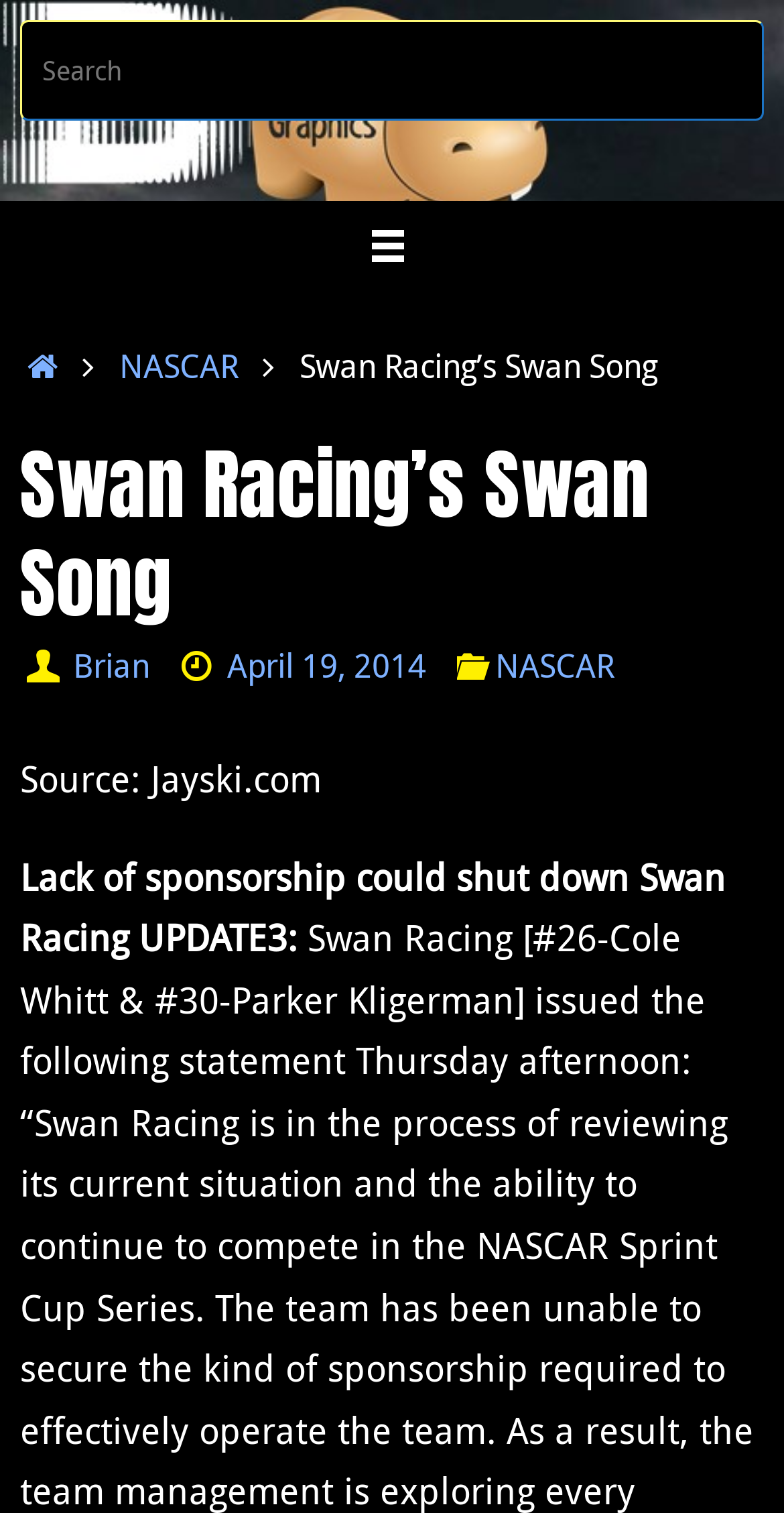Determine the bounding box coordinates of the clickable element necessary to fulfill the instruction: "View NASCAR page". Provide the coordinates as four float numbers within the 0 to 1 range, i.e., [left, top, right, bottom].

[0.152, 0.227, 0.303, 0.257]